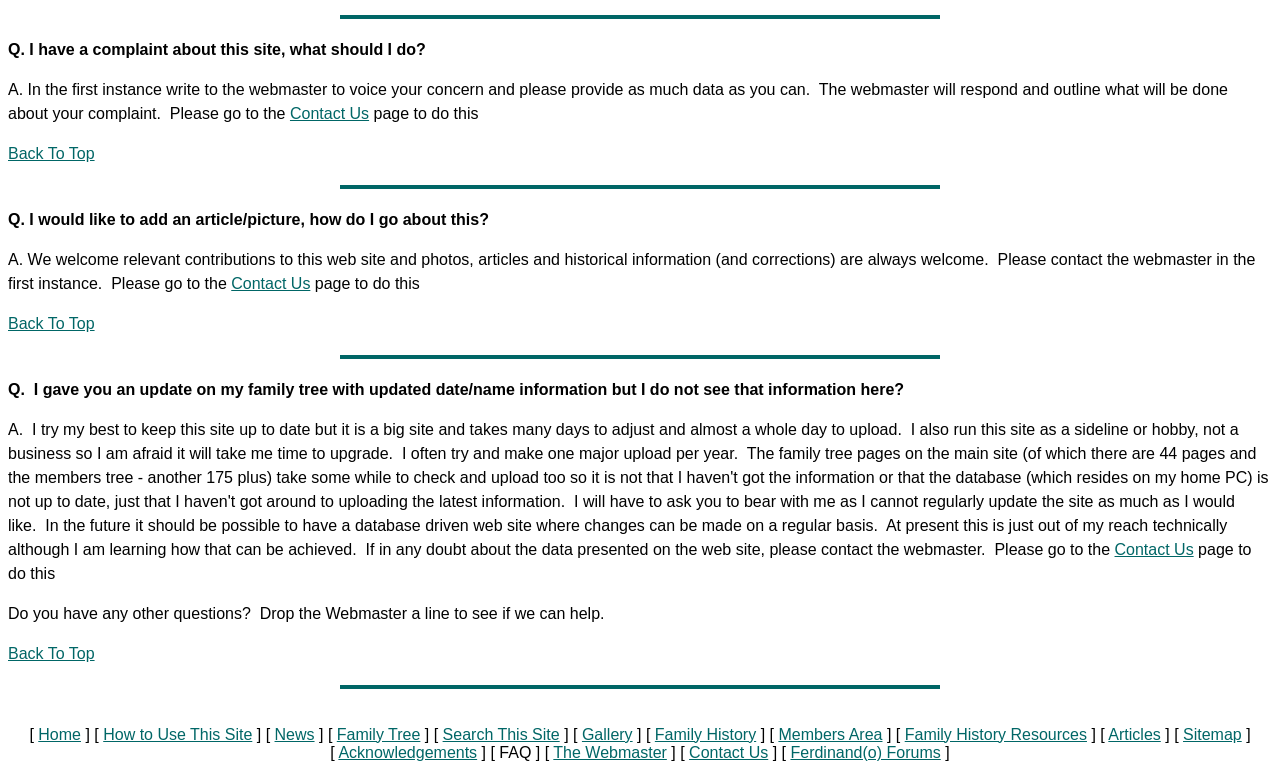Identify the bounding box coordinates of the section to be clicked to complete the task described by the following instruction: "Go to the FAQ page". The coordinates should be four float numbers between 0 and 1, formatted as [left, top, right, bottom].

[0.383, 0.966, 0.422, 0.988]